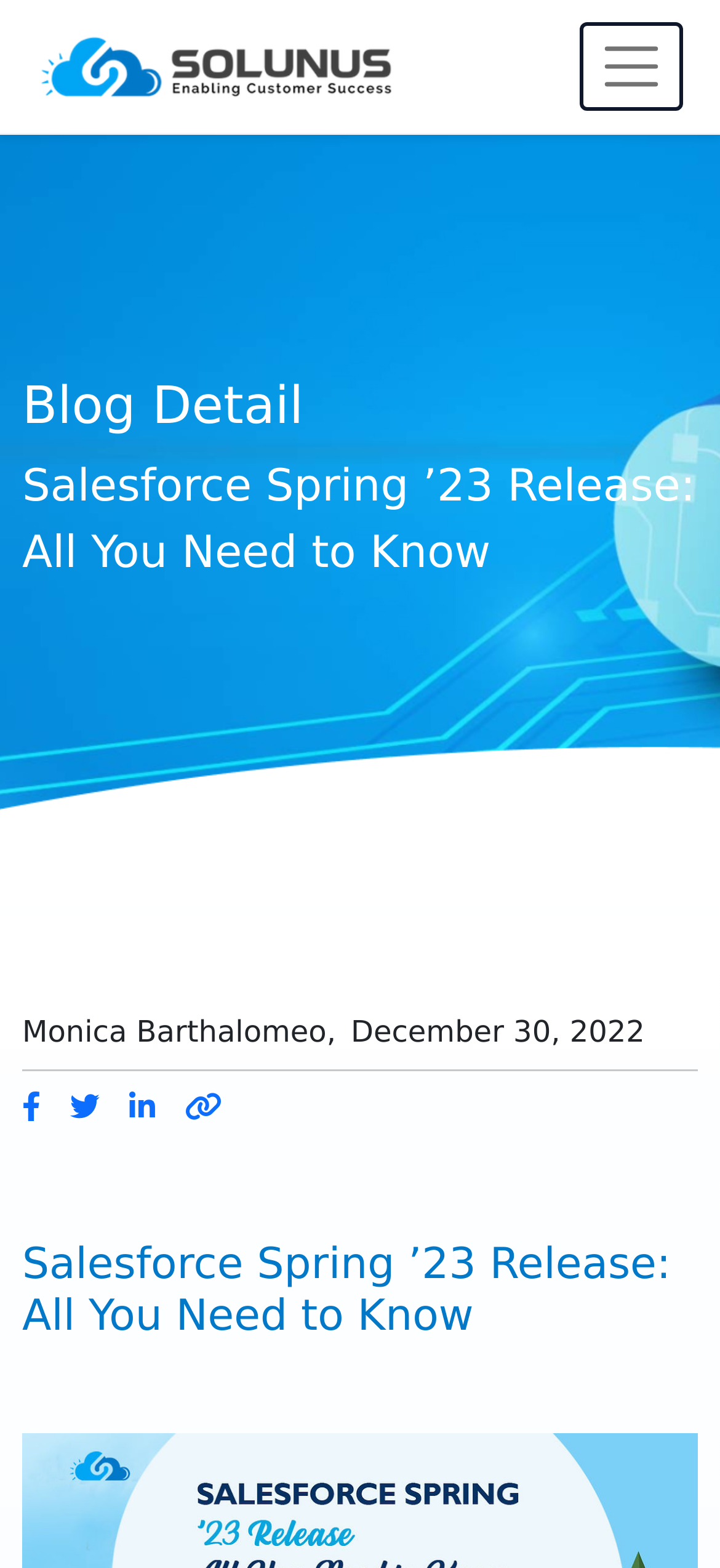Given the element description aria-label="Toggle navigation", specify the bounding box coordinates of the corresponding UI element in the format (top-left x, top-left y, bottom-right x, bottom-right y). All values must be between 0 and 1.

[0.805, 0.014, 0.949, 0.071]